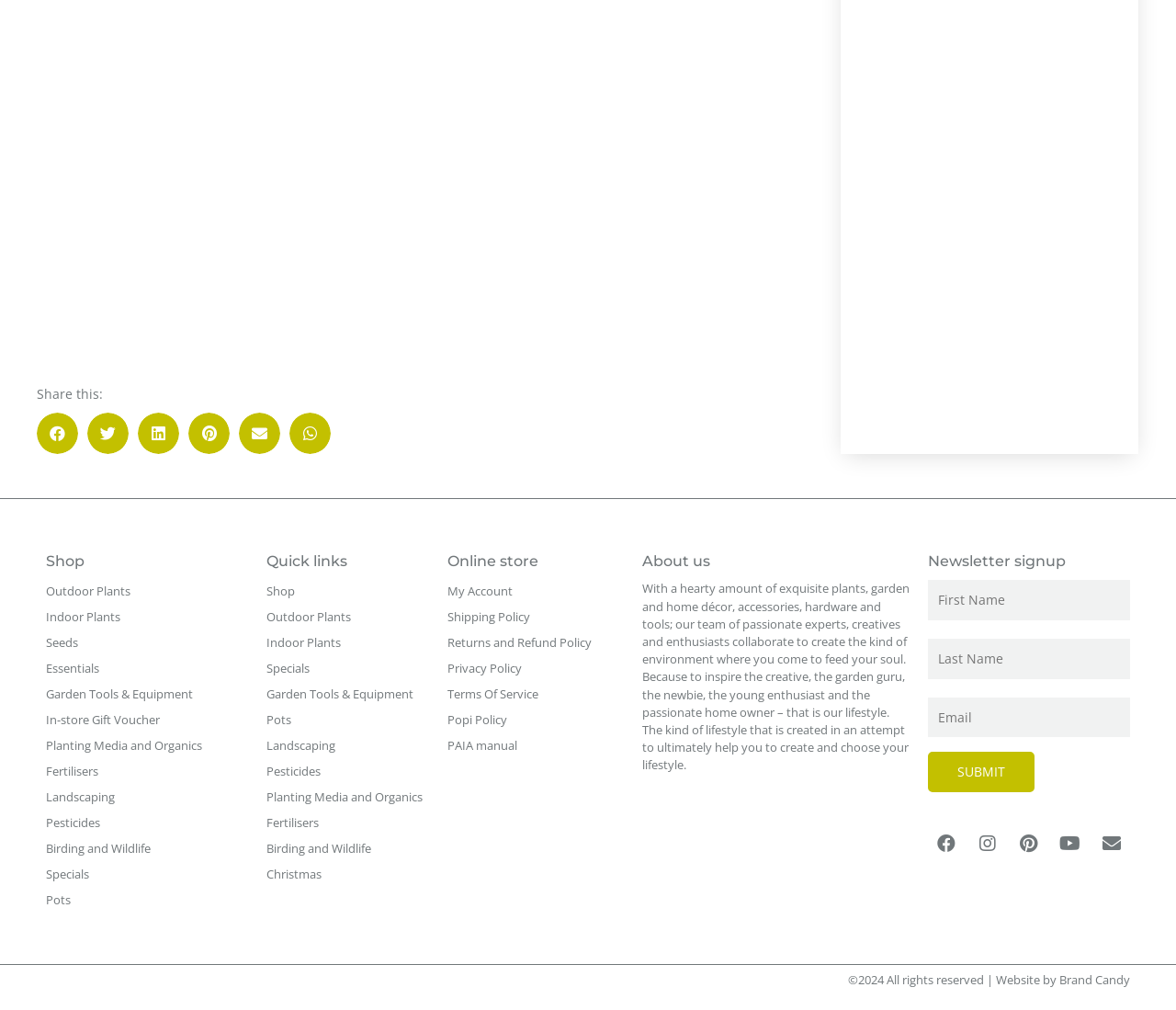Determine the coordinates of the bounding box for the clickable area needed to execute this instruction: "View the Online store's Terms Of Service".

[0.38, 0.676, 0.53, 0.698]